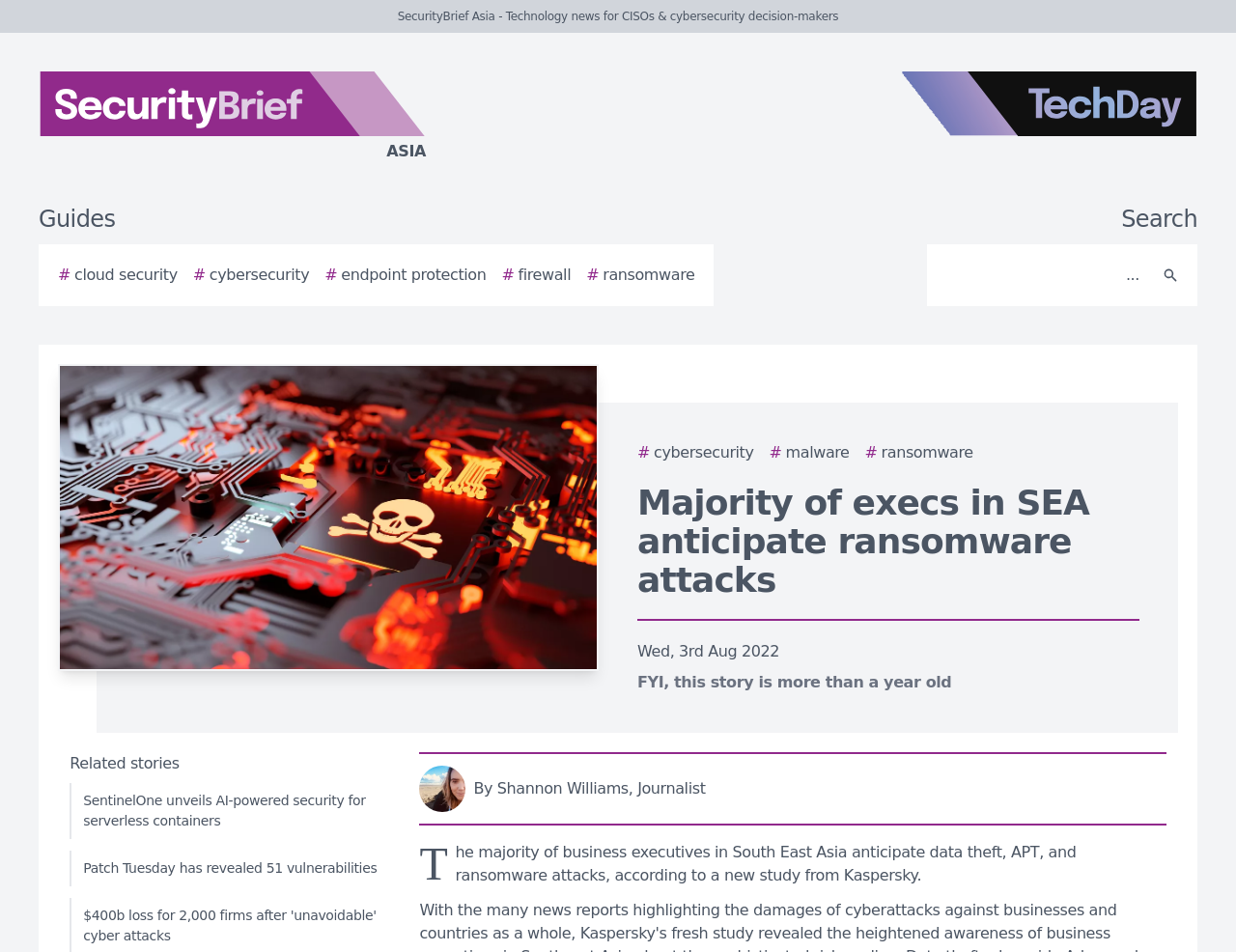Give the bounding box coordinates for the element described as: "aria-label="Search"".

[0.931, 0.265, 0.962, 0.313]